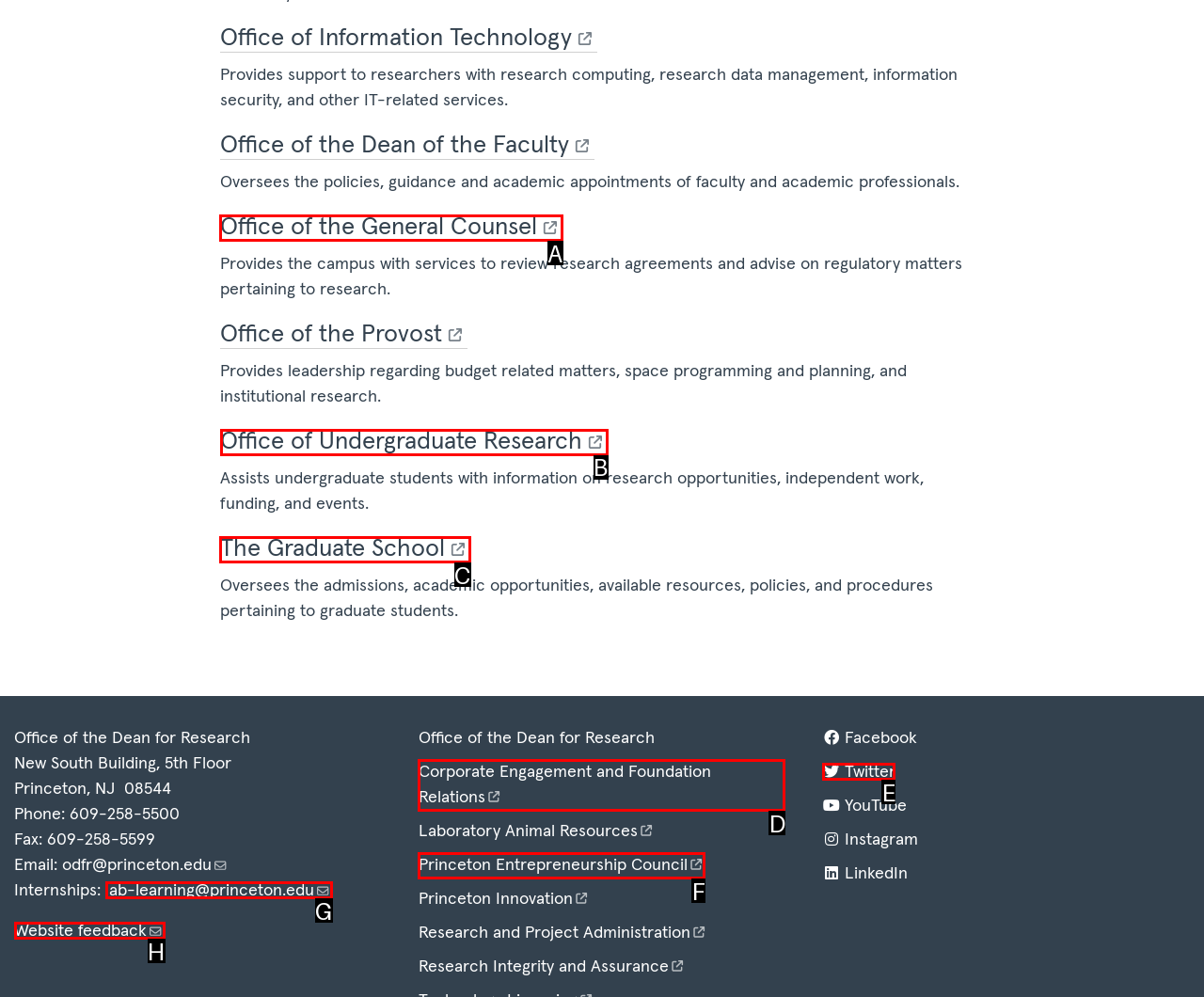Look at the highlighted elements in the screenshot and tell me which letter corresponds to the task: Learn more about the Office of Undergraduate Research.

B